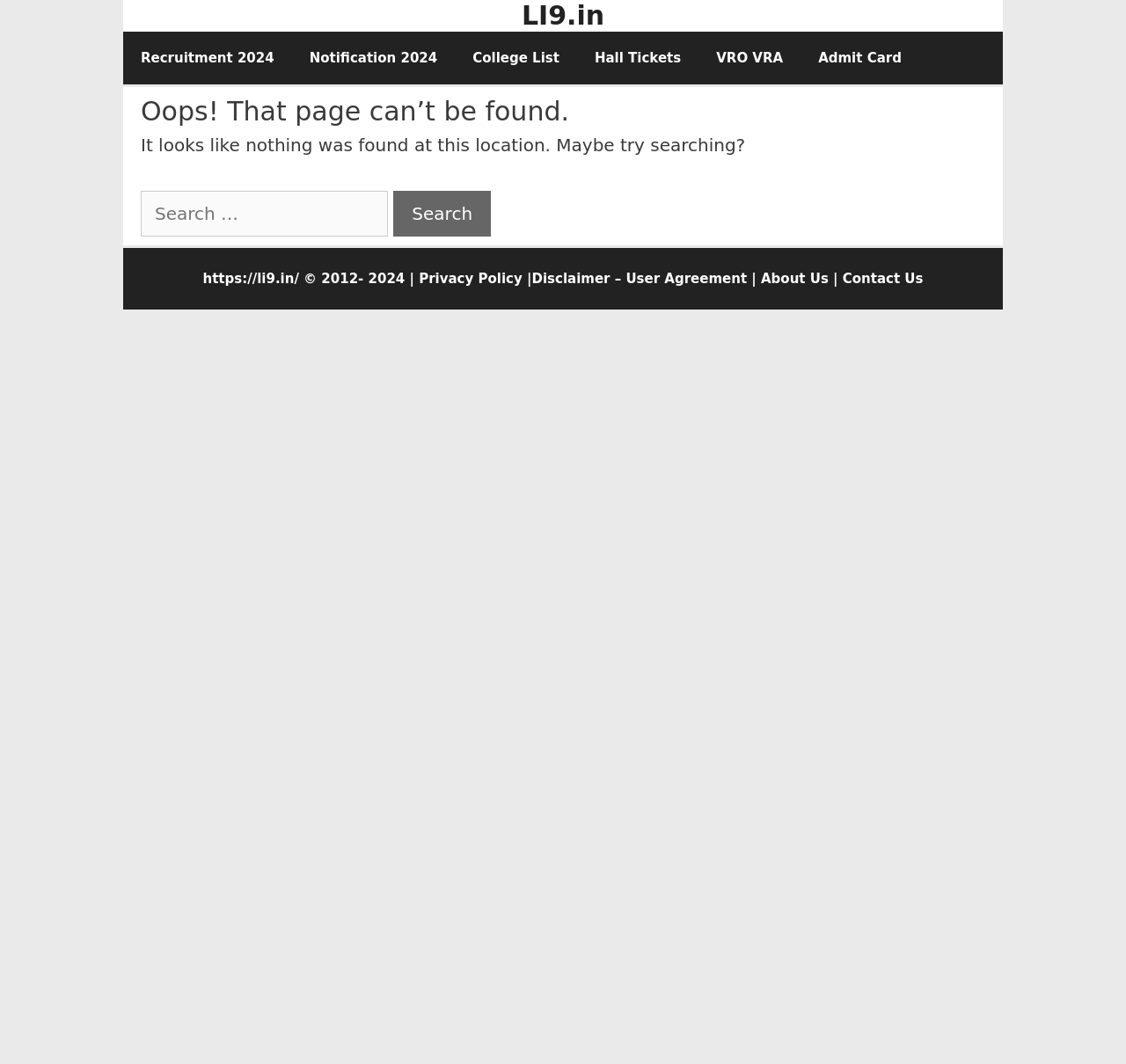What is the name of the website?
Could you answer the question in a detailed manner, providing as much information as possible?

The website's name is mentioned in the banner at the top of the webpage, and it is also linked as 'LI9.in'.